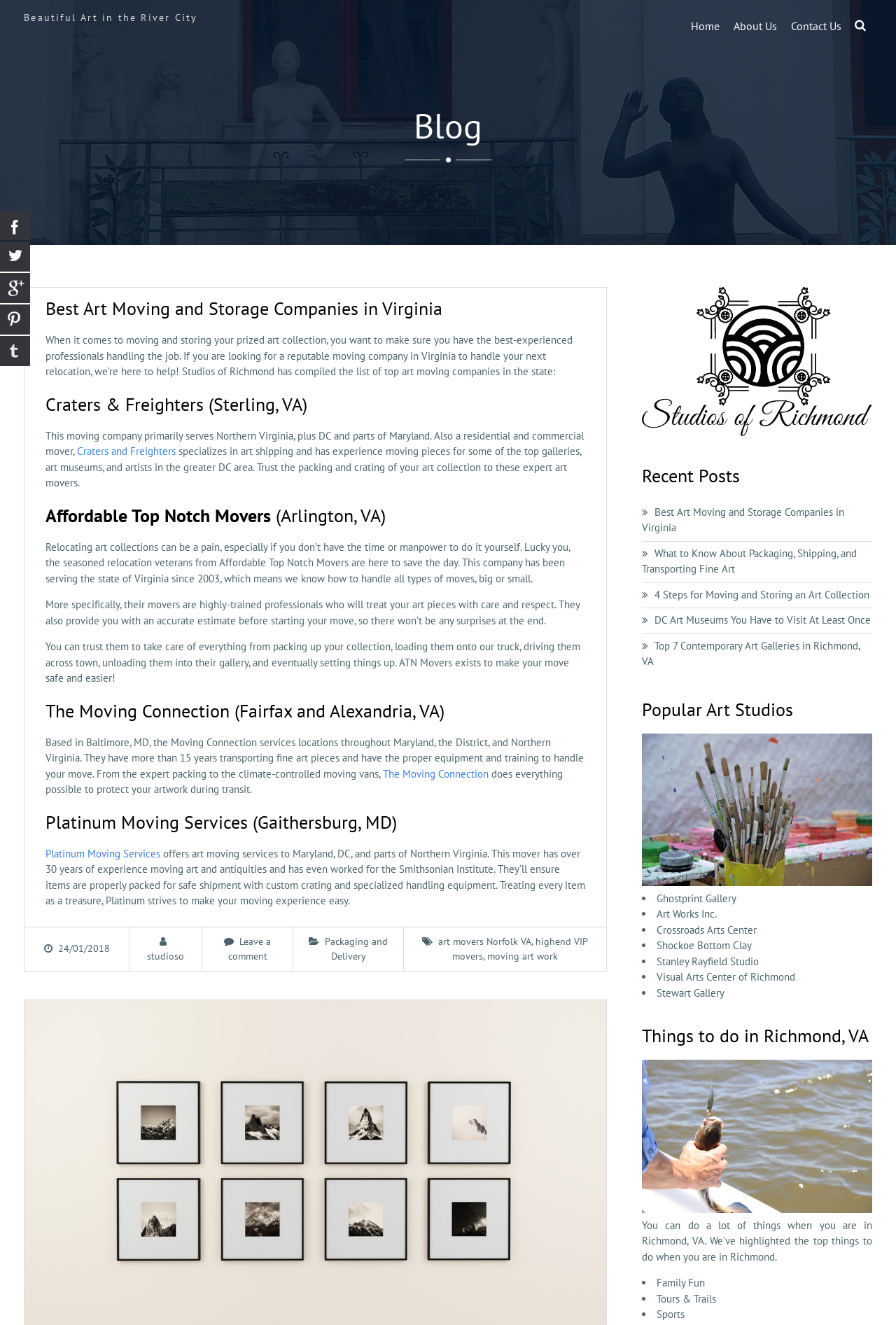Please provide a comprehensive answer to the question based on the screenshot: What type of art is being referred to in this webpage?

Based on the descriptions and keywords used, such as 'fine art pieces', 'art collections', and 'art museums', it appears that the type of art being referred to is fine art.